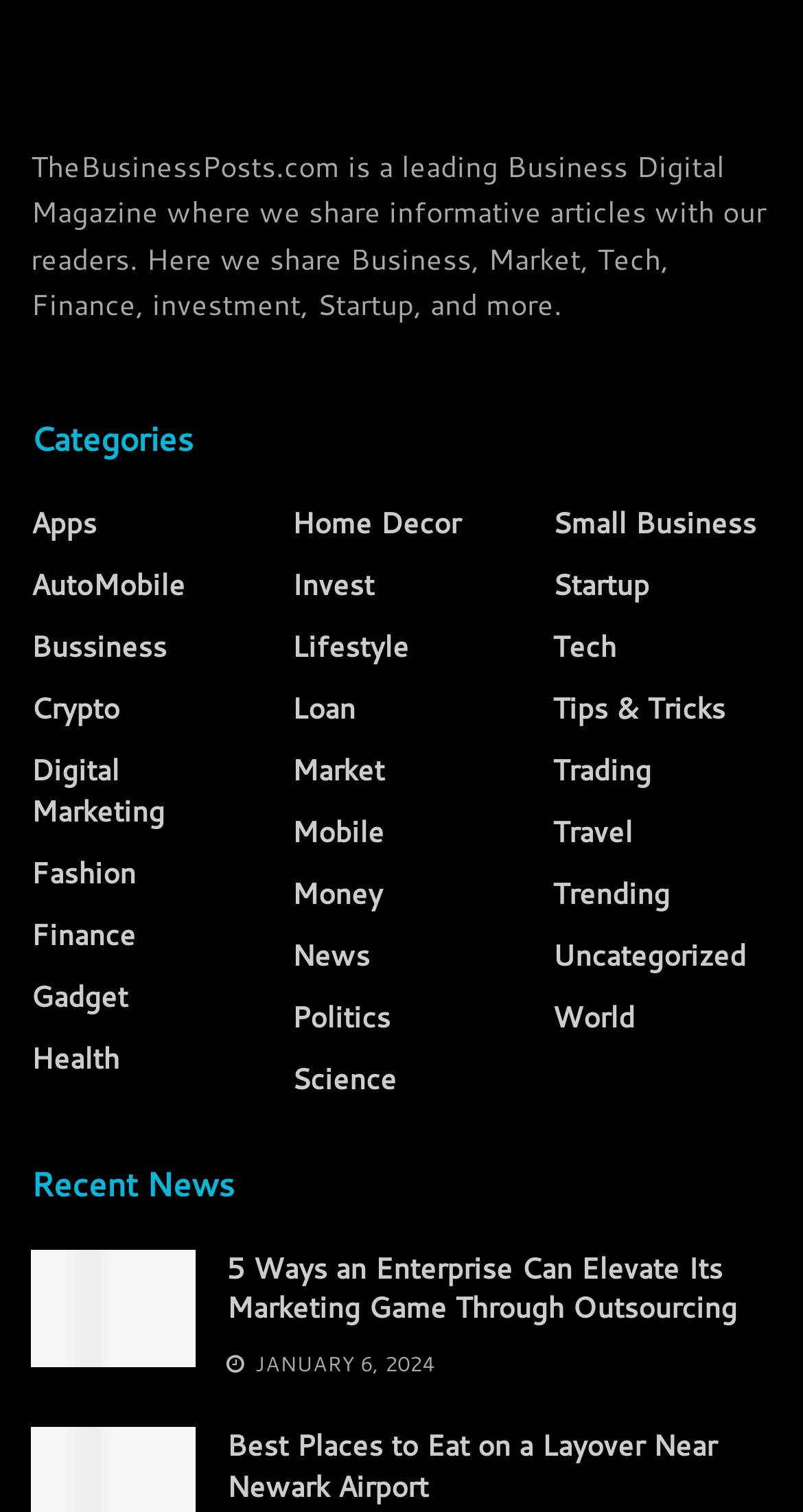Identify the bounding box coordinates for the element you need to click to achieve the following task: "Check the 'Recent News' section". The coordinates must be four float values ranging from 0 to 1, formatted as [left, top, right, bottom].

[0.038, 0.768, 0.962, 0.799]